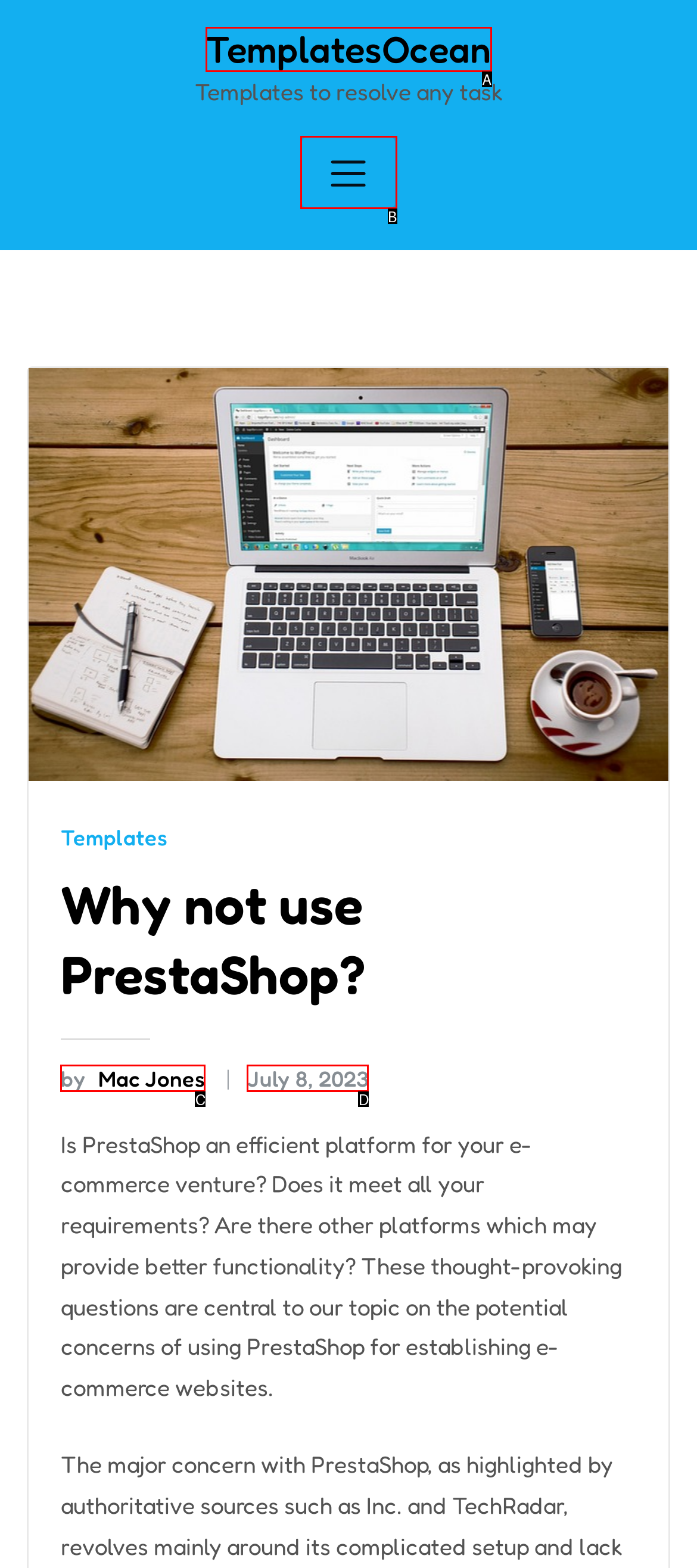Based on the description: July 8, 2023, identify the matching HTML element. Reply with the letter of the correct option directly.

D